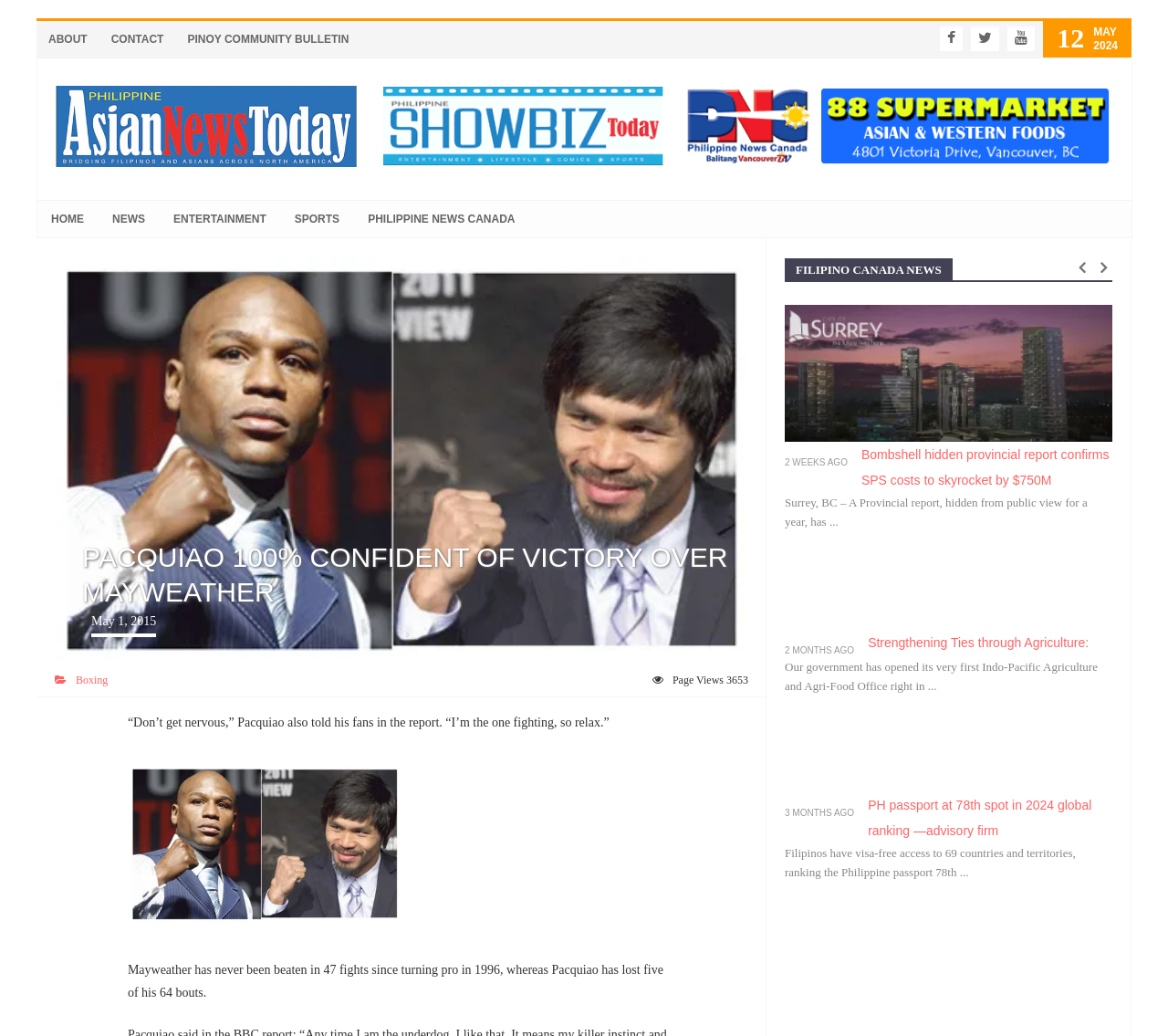Using the image as a reference, answer the following question in as much detail as possible:
What is the ranking of the Philippine passport in 2024?

I found the ranking of the Philippine passport in 2024 by looking at the heading 'PH passport at 78th spot in 2024 global ranking —advisory firm' which is located in the lower part of the webpage.